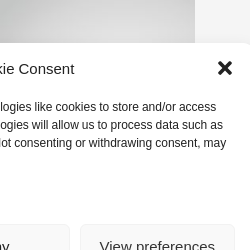Please analyze the image and give a detailed answer to the question:
What additional resources are provided for users?

The dialog box provides links to the website's Cookie Policy, Data Protection details, and Privacy Policy, allowing users to access more information about the website's data handling practices and policies.